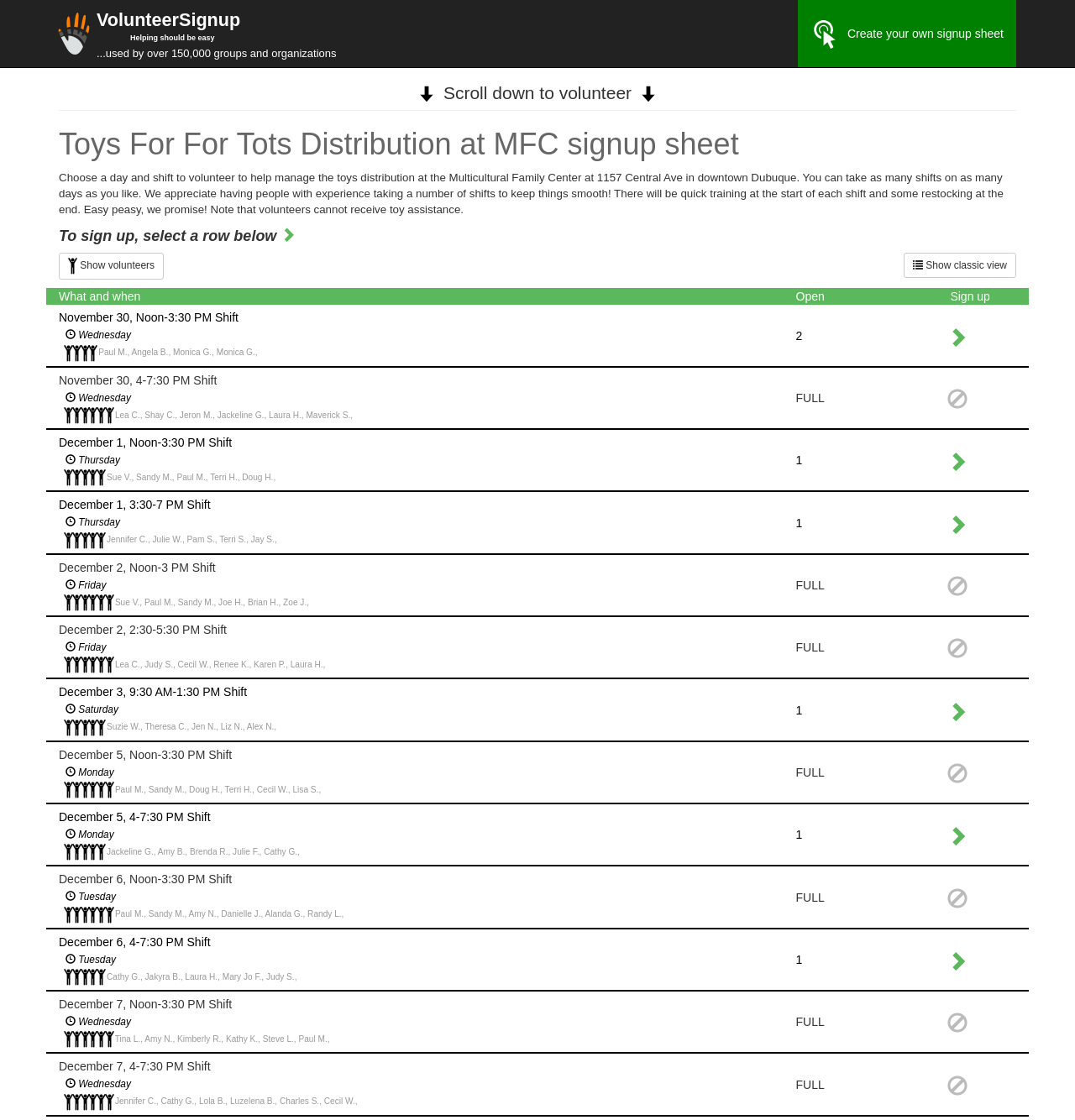Using the provided description: "Submit", find the bounding box coordinates of the corresponding UI element. The output should be four float numbers between 0 and 1, in the format [left, top, right, bottom].

None